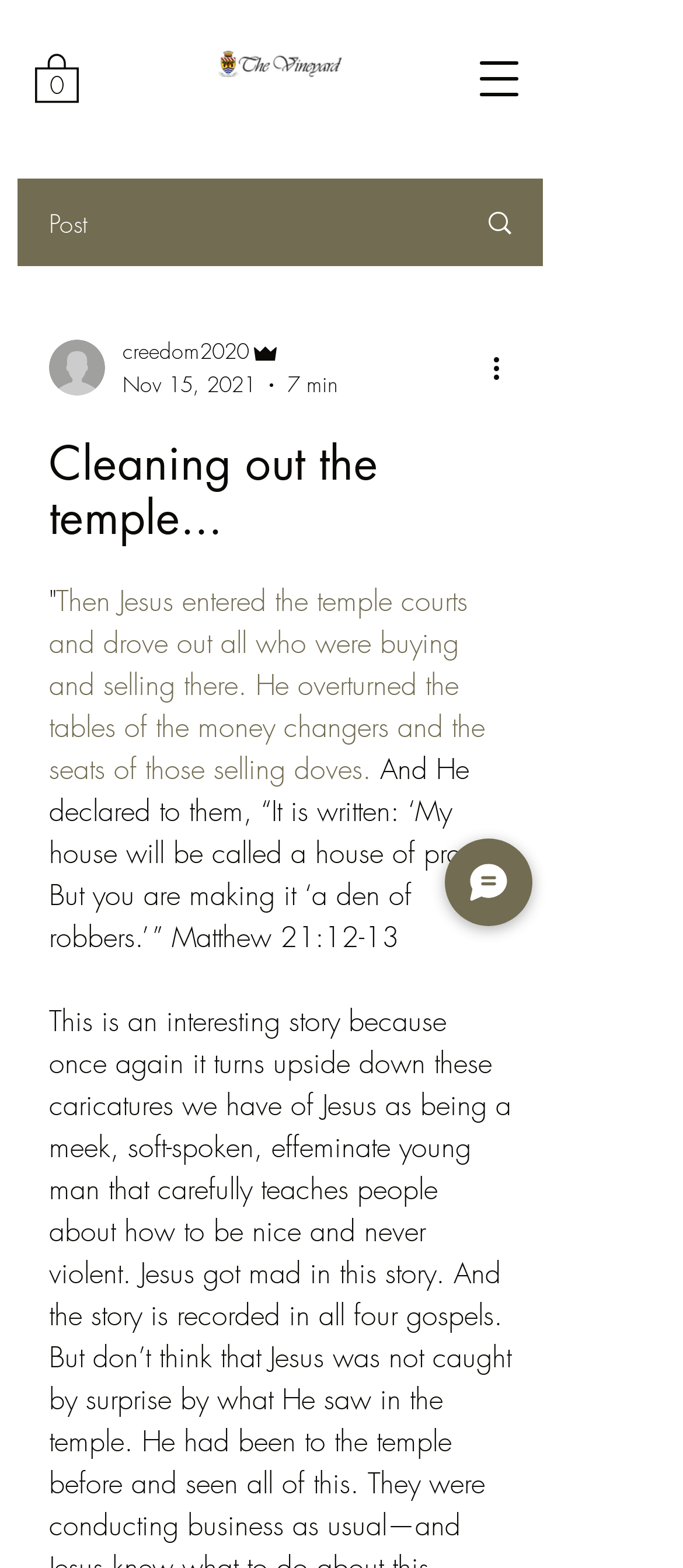How long does it take to read the post?
Answer the question with a single word or phrase by looking at the picture.

7 min